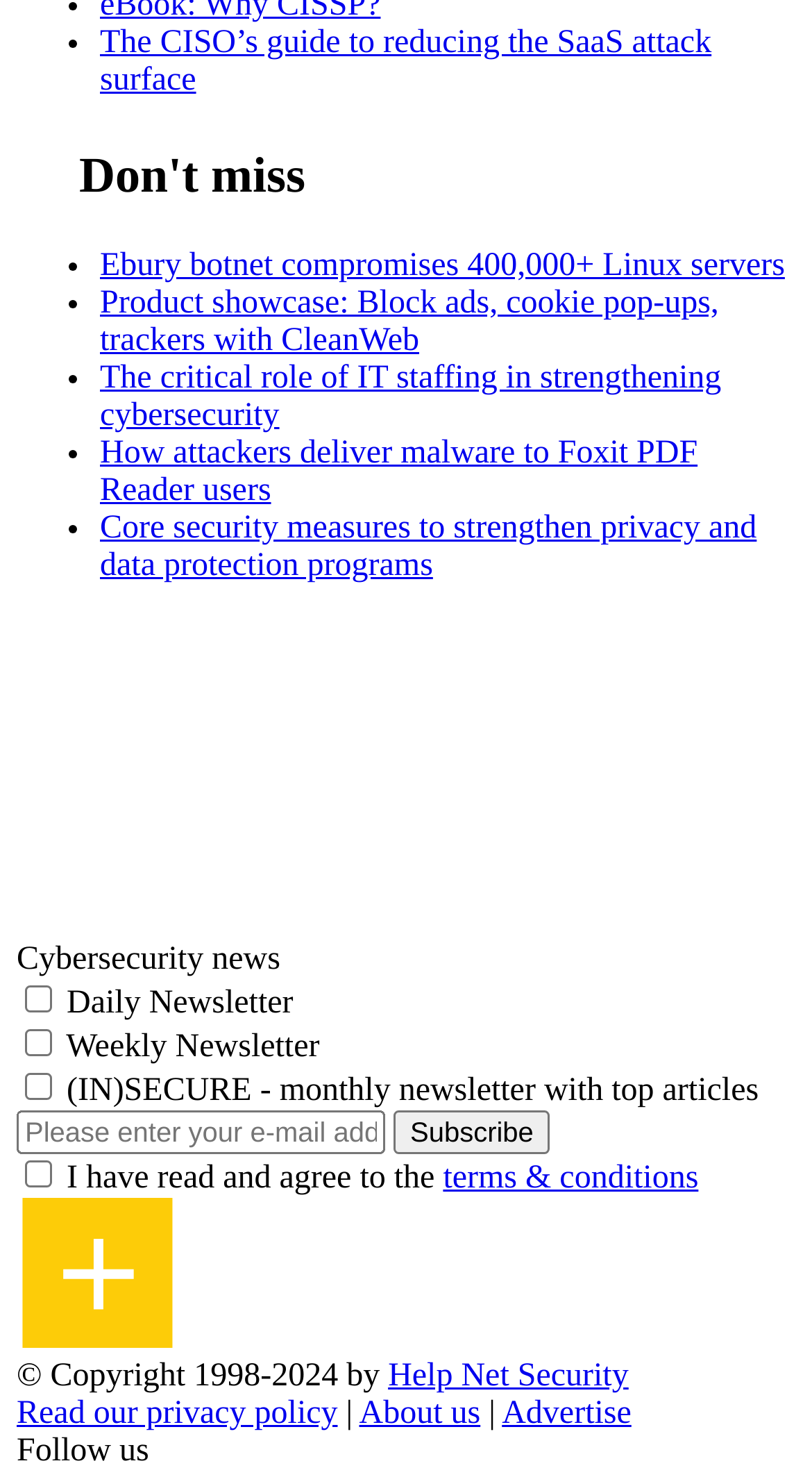Please find the bounding box coordinates of the section that needs to be clicked to achieve this instruction: "Check the Daily Newsletter checkbox".

[0.031, 0.671, 0.064, 0.69]